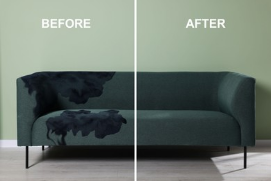Reply to the question with a single word or phrase:
What is the condition of the sofa in the 'After' section?

pristine